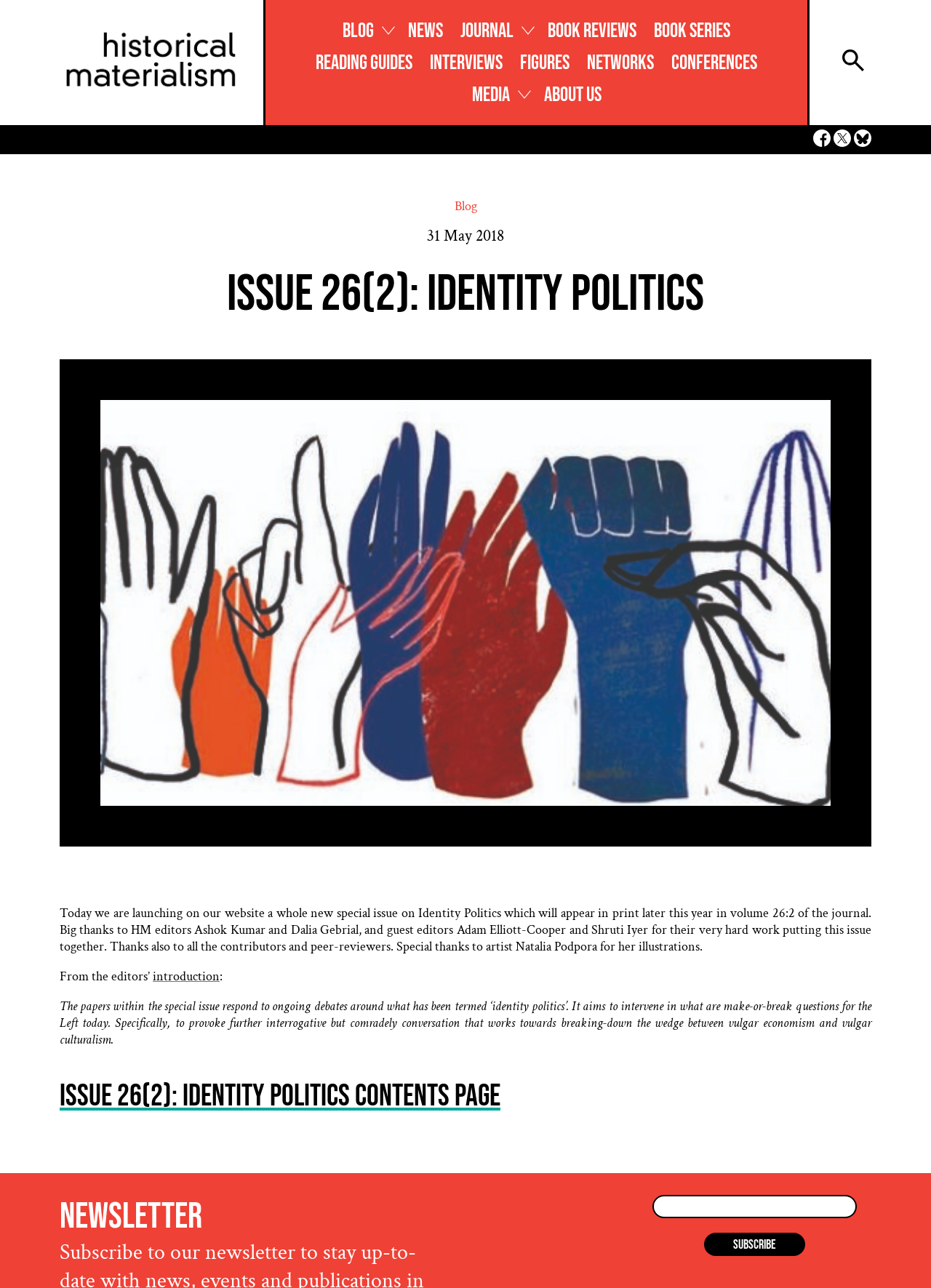Please provide a detailed answer to the question below by examining the image:
Who are the guest editors of the special issue?

The guest editors of the special issue can be found in the main article section, where it is written as 'Big thanks to HM editors Ashok Kumar and Dalia Gebrial, and guest editors Adam Elliott-Cooper and Shruti Iyer for their very hard work putting this issue together'.